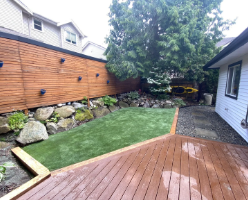Summarize the image with a detailed description that highlights all prominent details.

This image showcases a beautifully landscaped outdoor space featuring a combination of artificial grass and wooden decking. In the foreground, the wooden deck has a warm, inviting look and is angled to highlight a section of lush, green artificial grass that provides a perfect contrast. To the left, a decorative wooden wall adds privacy and aesthetic appeal, while the surrounding natural stone integrates seamlessly into the landscape. The area appears well-maintained, with plants and shrubs enhancing the overall tranquility of the setting. This snapshot captures an ideal backyard retreat, blending modern landscaping elements with natural beauty.